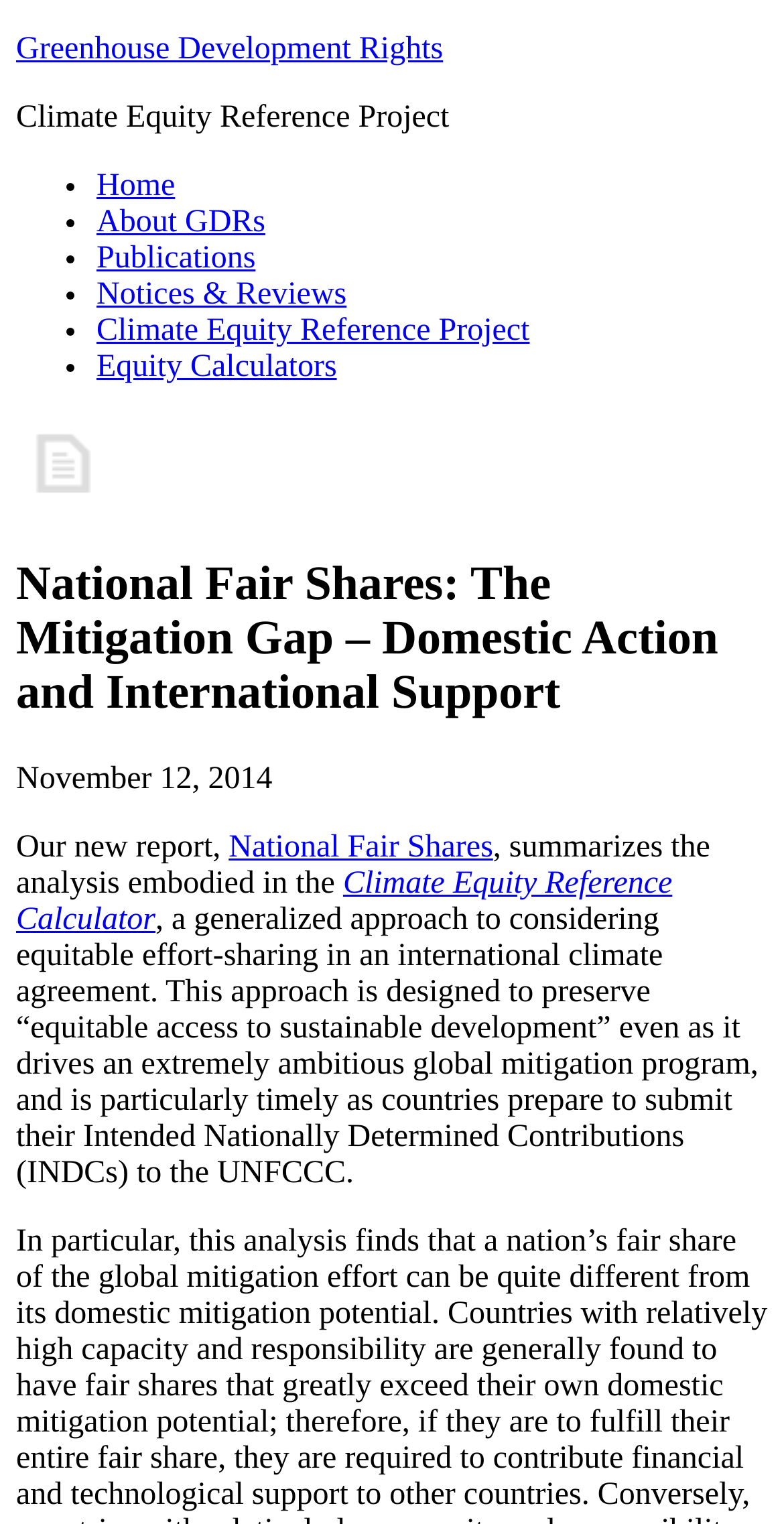Can you identify the bounding box coordinates of the clickable region needed to carry out this instruction: 'Read about Climate Equity Reference Project'? The coordinates should be four float numbers within the range of 0 to 1, stated as [left, top, right, bottom].

[0.123, 0.206, 0.676, 0.228]